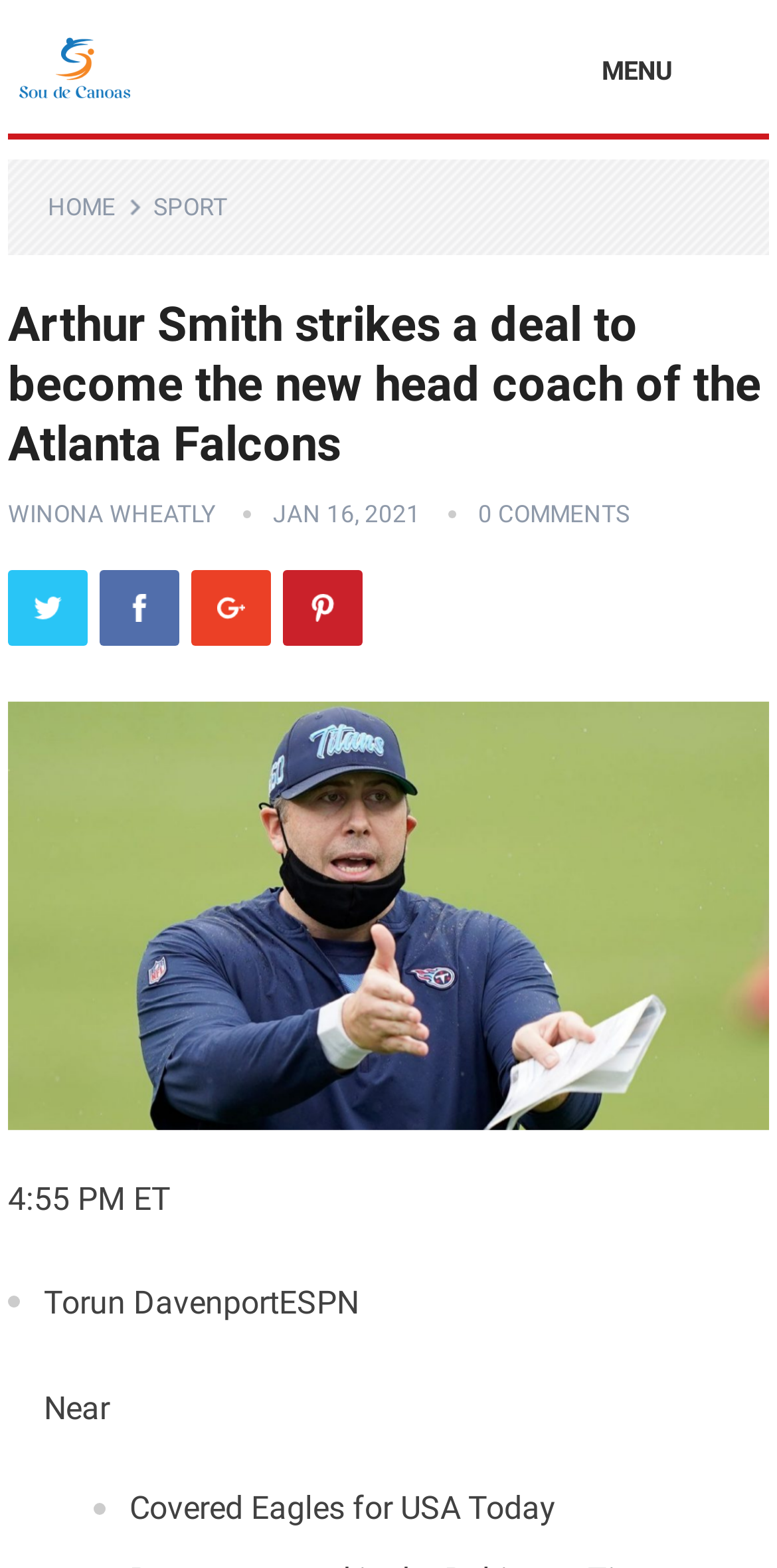Please provide a short answer using a single word or phrase for the question:
What is the time of the article?

4:55 PM ET